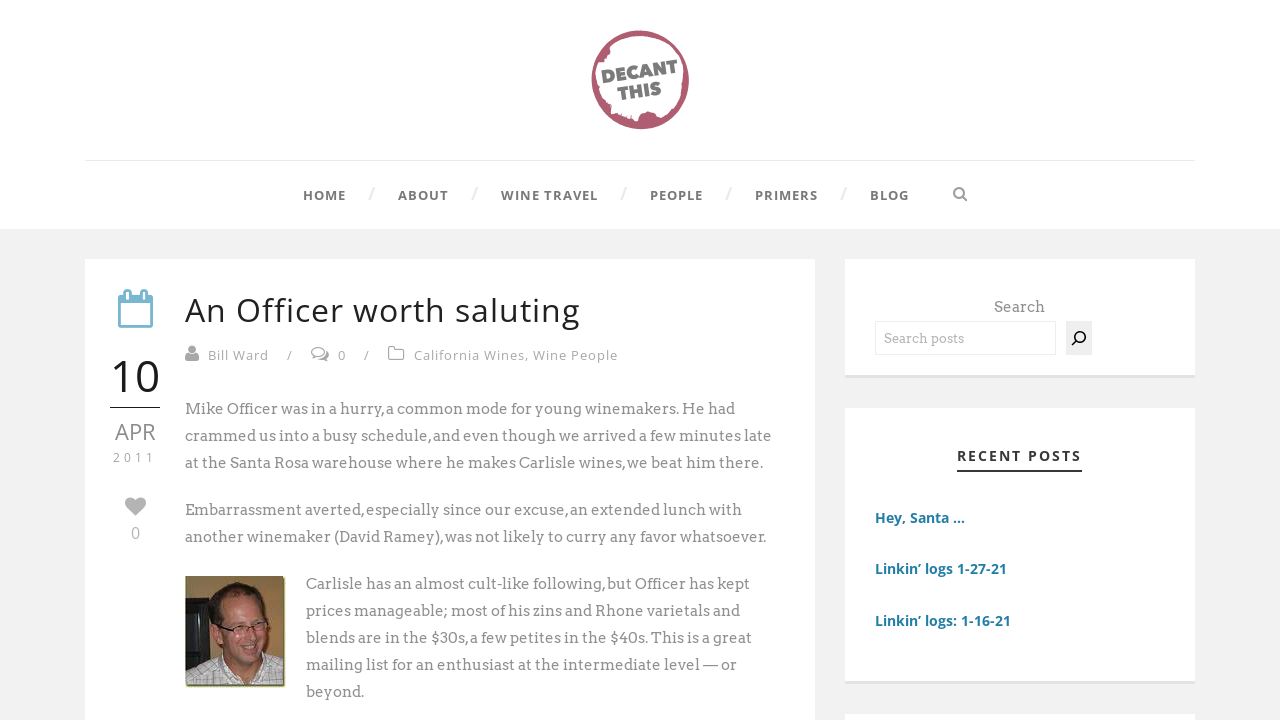Locate the bounding box coordinates of the clickable part needed for the task: "Search for something".

[0.684, 0.446, 0.825, 0.493]